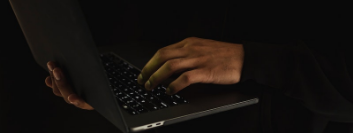Offer an in-depth caption that covers the entire scene depicted in the image.

The image features a close-up of a person's hand typing on a laptop keyboard, illuminated by the glow of the screen in a dark environment. This visual encapsulates a moment of focused activity, likely related to technology or cybersecurity, referencing a context wherein individuals might be analyzing or responding to threats such as those posed by vulnerabilities like Log4j. Such vulnerabilities impact numerous software packages, emphasizing the importance of awareness and vigilance in today’s ever-evolving cybersecurity landscape. This imagery resonates with themes of digital security and the necessity for constant engagement in safeguarding information systems.